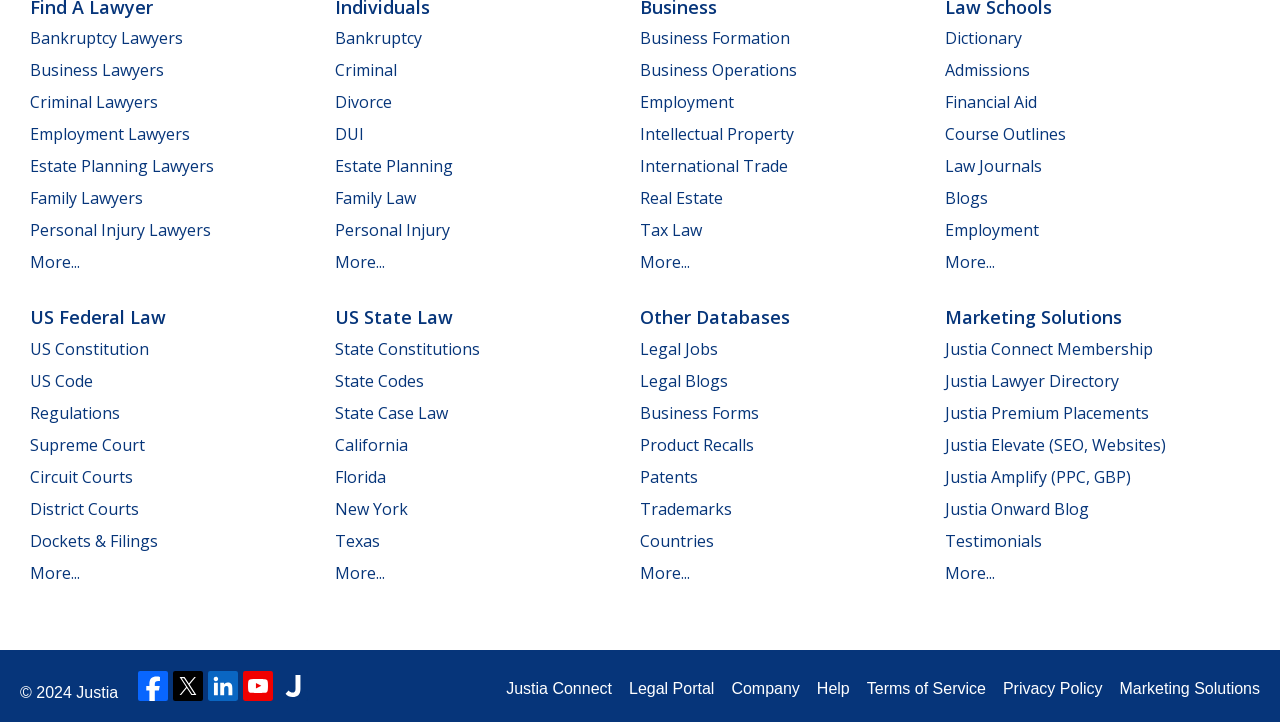Bounding box coordinates should be in the format (top-left x, top-left y, bottom-right x, bottom-right y) and all values should be floating point numbers between 0 and 1. Determine the bounding box coordinate for the UI element described as: Justia Elevate (SEO, Websites)

[0.738, 0.601, 0.911, 0.631]